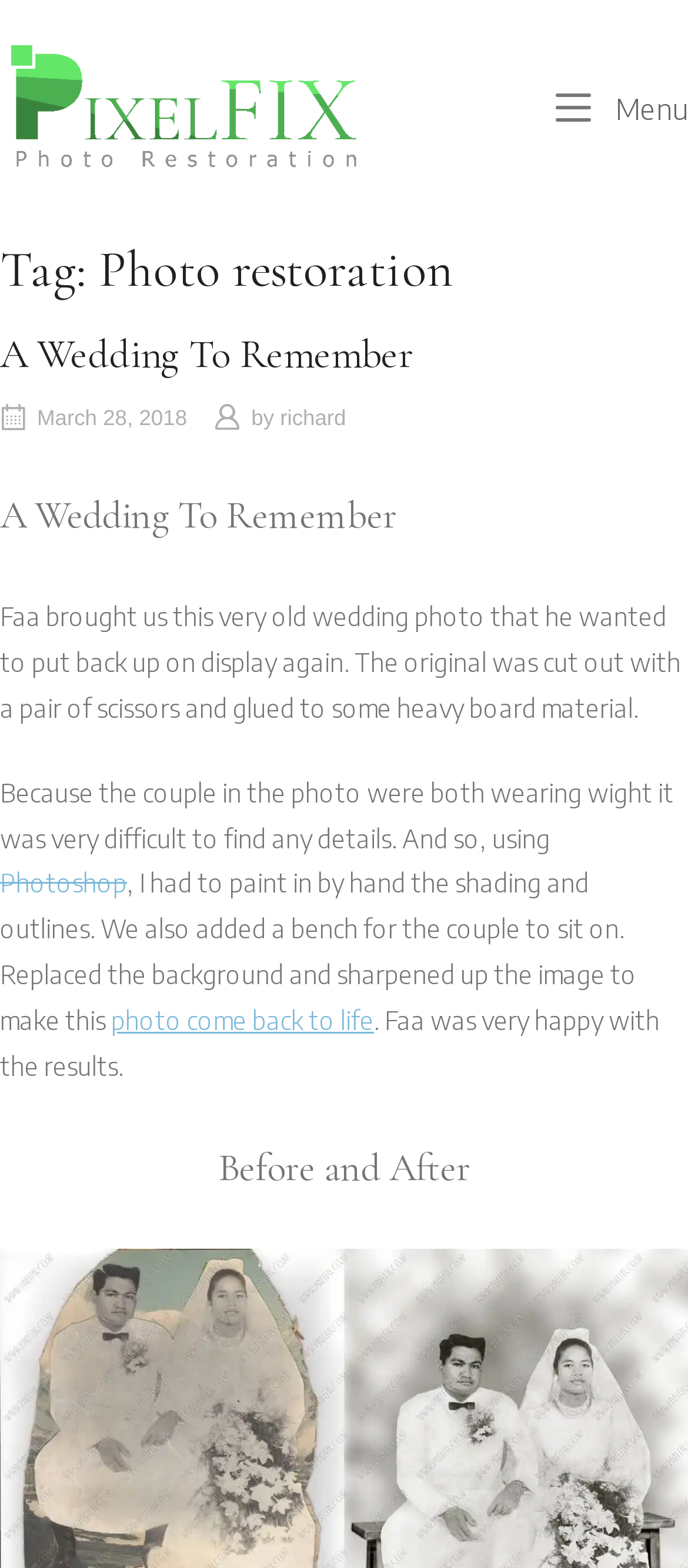What was added to the original photo? Look at the image and give a one-word or short phrase answer.

A bench